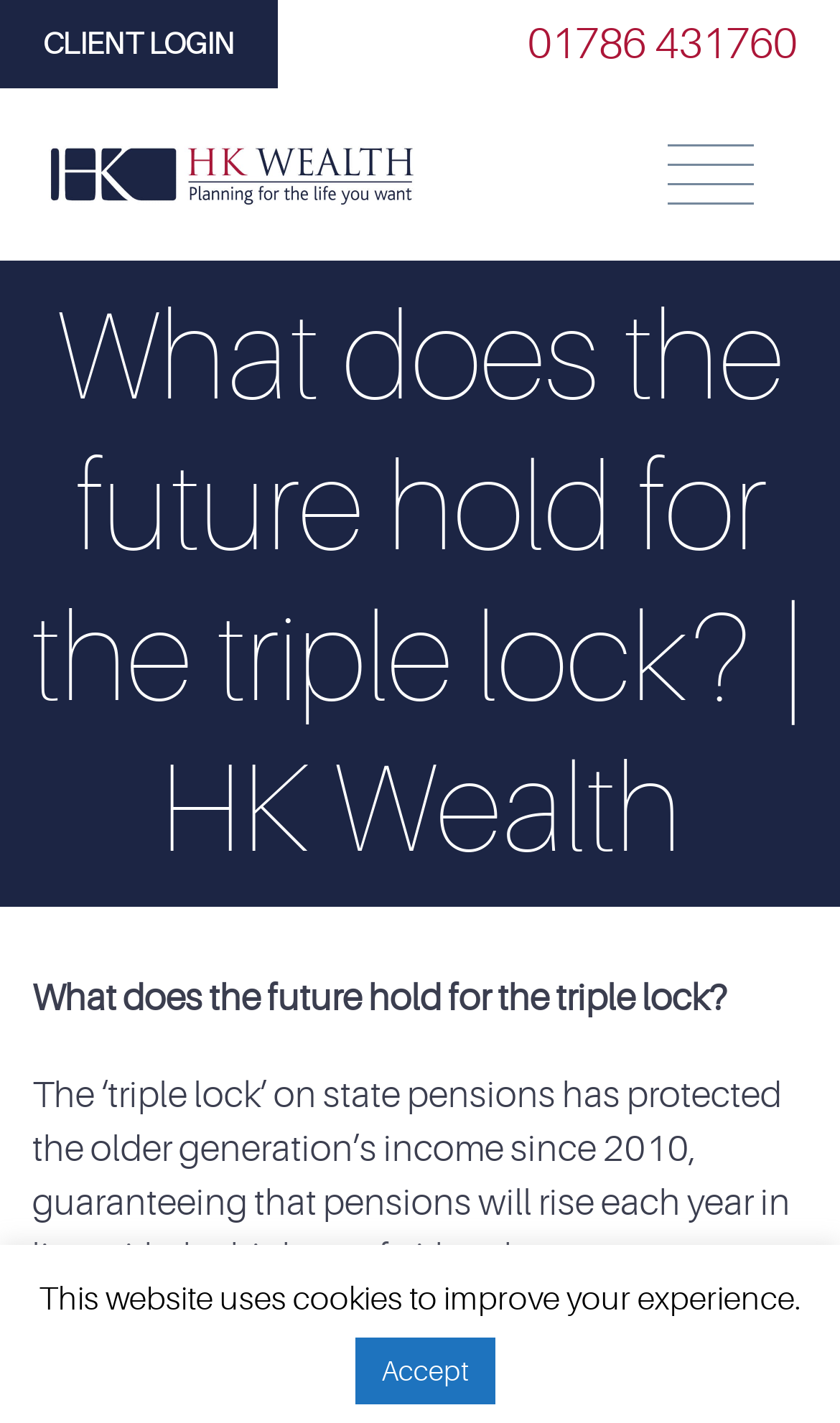Please find and report the primary heading text from the webpage.

What does the future hold for the triple lock? | HK Wealth